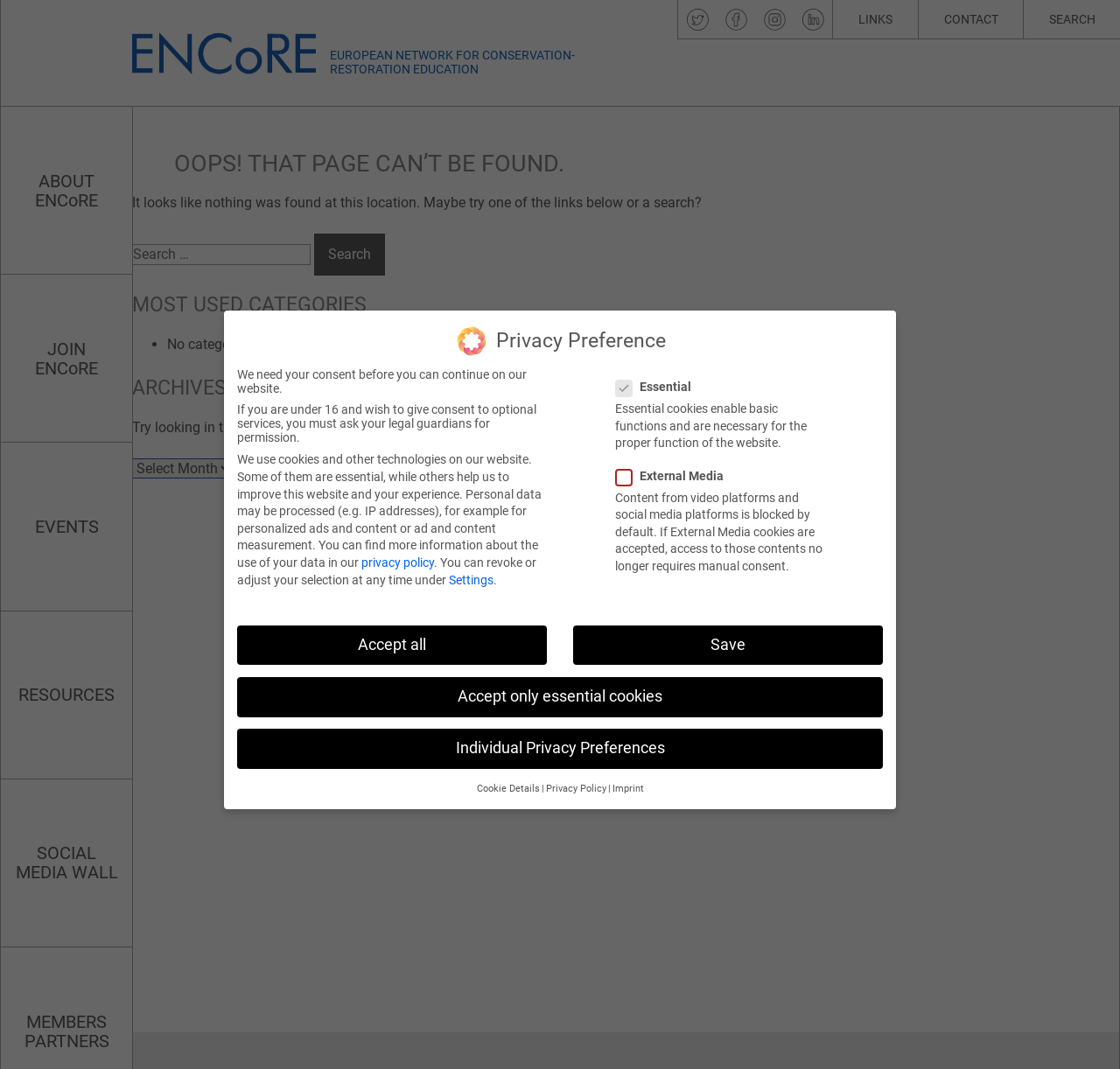What are the categories listed below the 'MOST USED CATEGORIES' heading?
Answer the question in a detailed and comprehensive manner.

The 'MOST USED CATEGORIES' heading is followed by a list marker '•' and a static text 'No categories', indicating that there are no categories listed.